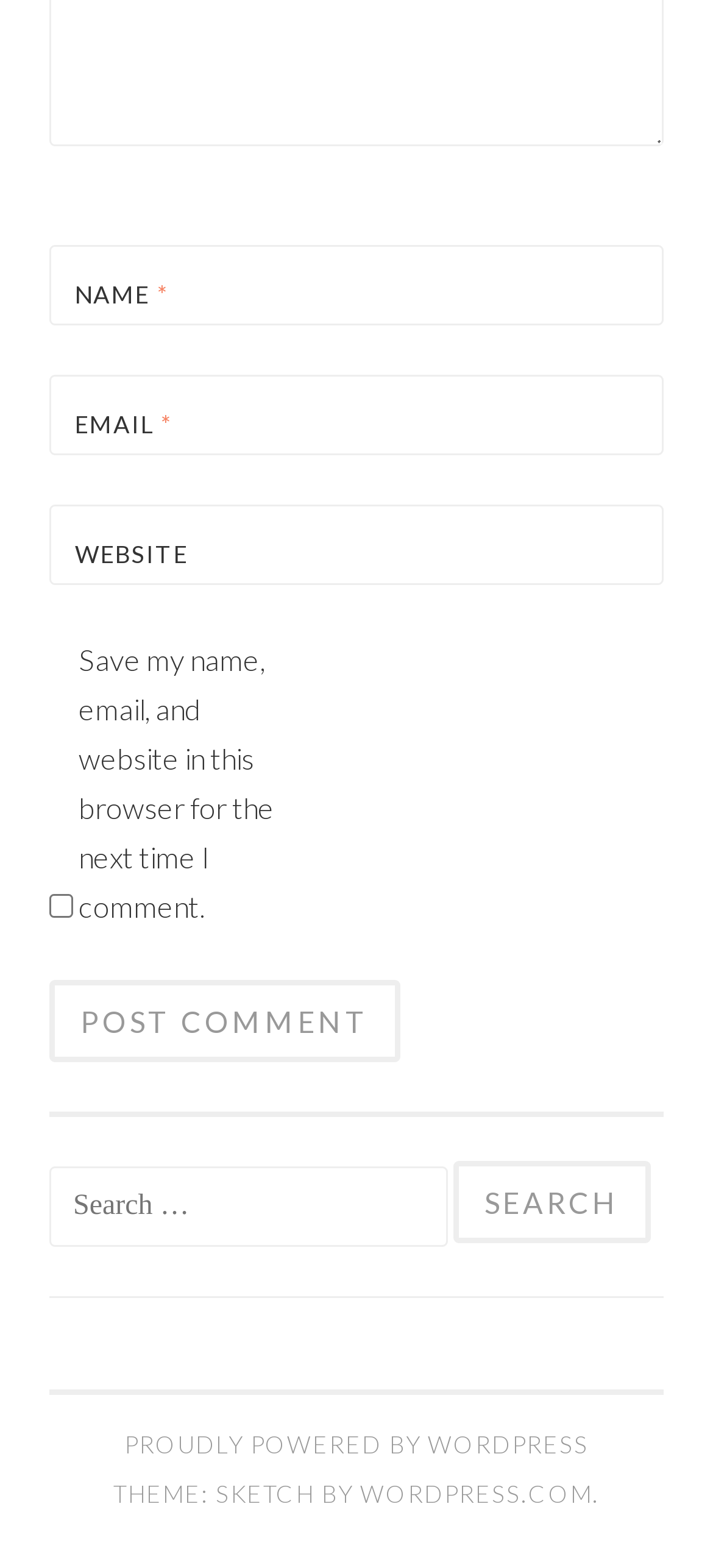Please locate the bounding box coordinates of the element's region that needs to be clicked to follow the instruction: "Enter your name". The bounding box coordinates should be provided as four float numbers between 0 and 1, i.e., [left, top, right, bottom].

[0.069, 0.156, 0.931, 0.207]